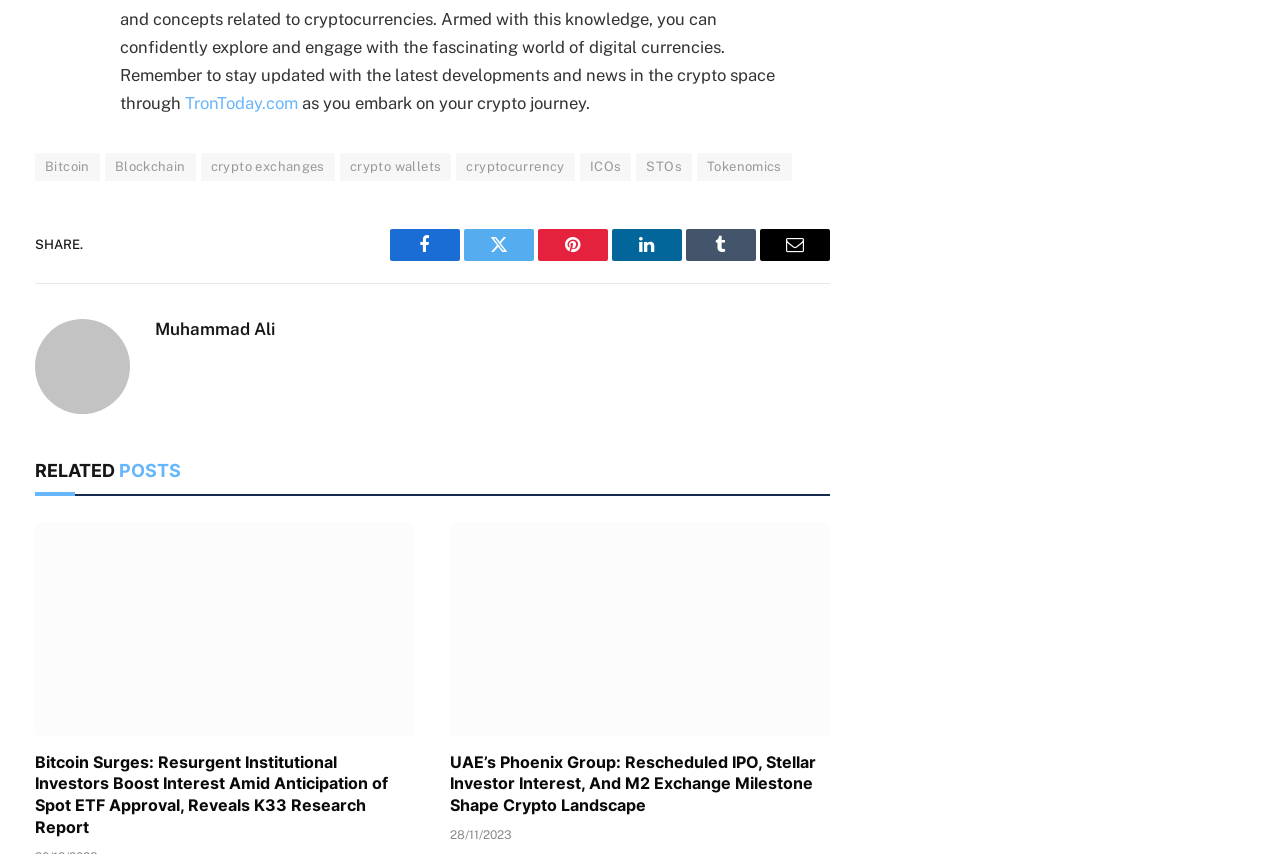Extract the bounding box coordinates for the described element: "crypto exchanges". The coordinates should be represented as four float numbers between 0 and 1: [left, top, right, bottom].

[0.157, 0.179, 0.262, 0.211]